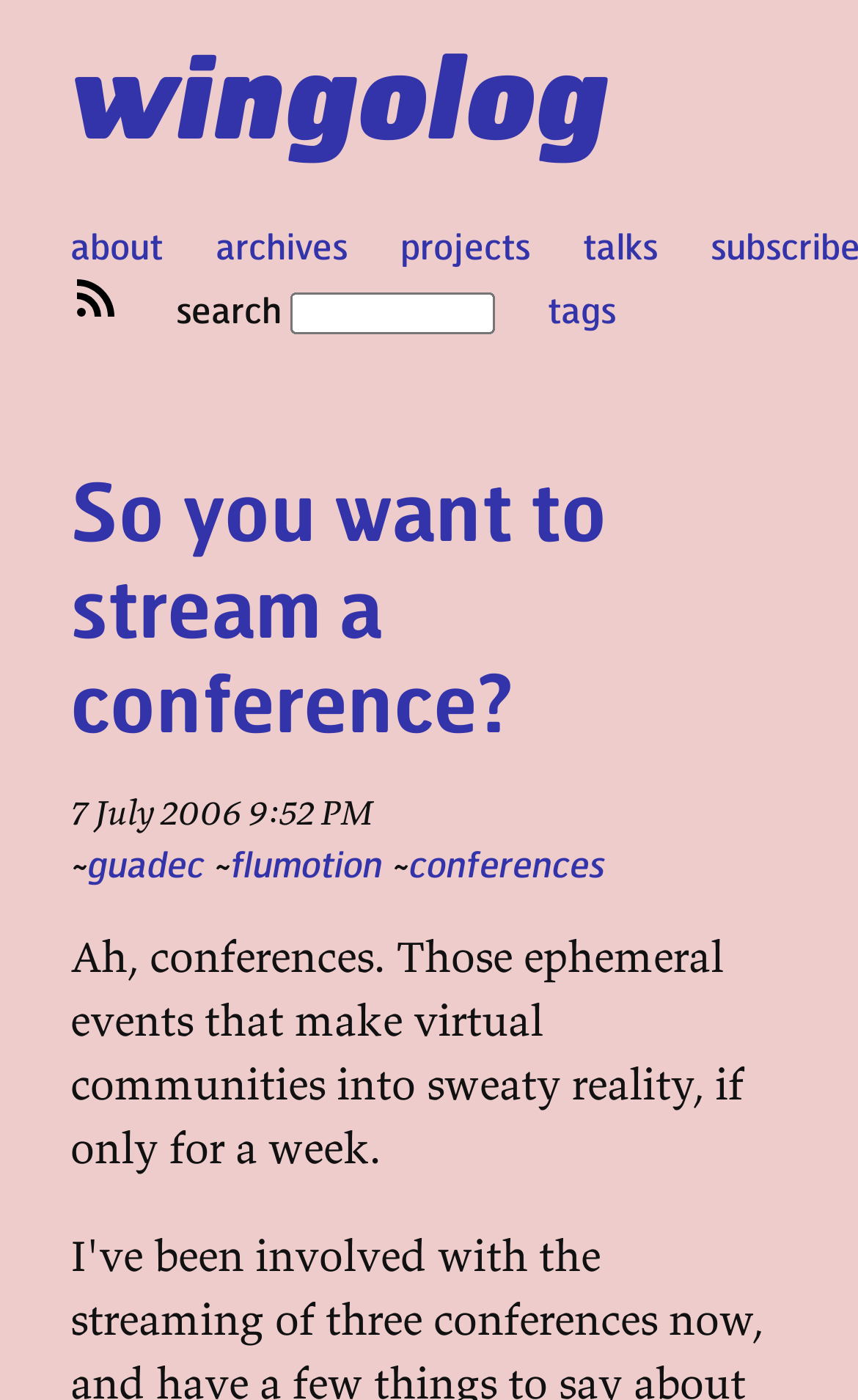Identify the bounding box coordinates of the clickable region necessary to fulfill the following instruction: "visit the projects page". The bounding box coordinates should be four float numbers between 0 and 1, i.e., [left, top, right, bottom].

[0.467, 0.159, 0.618, 0.192]